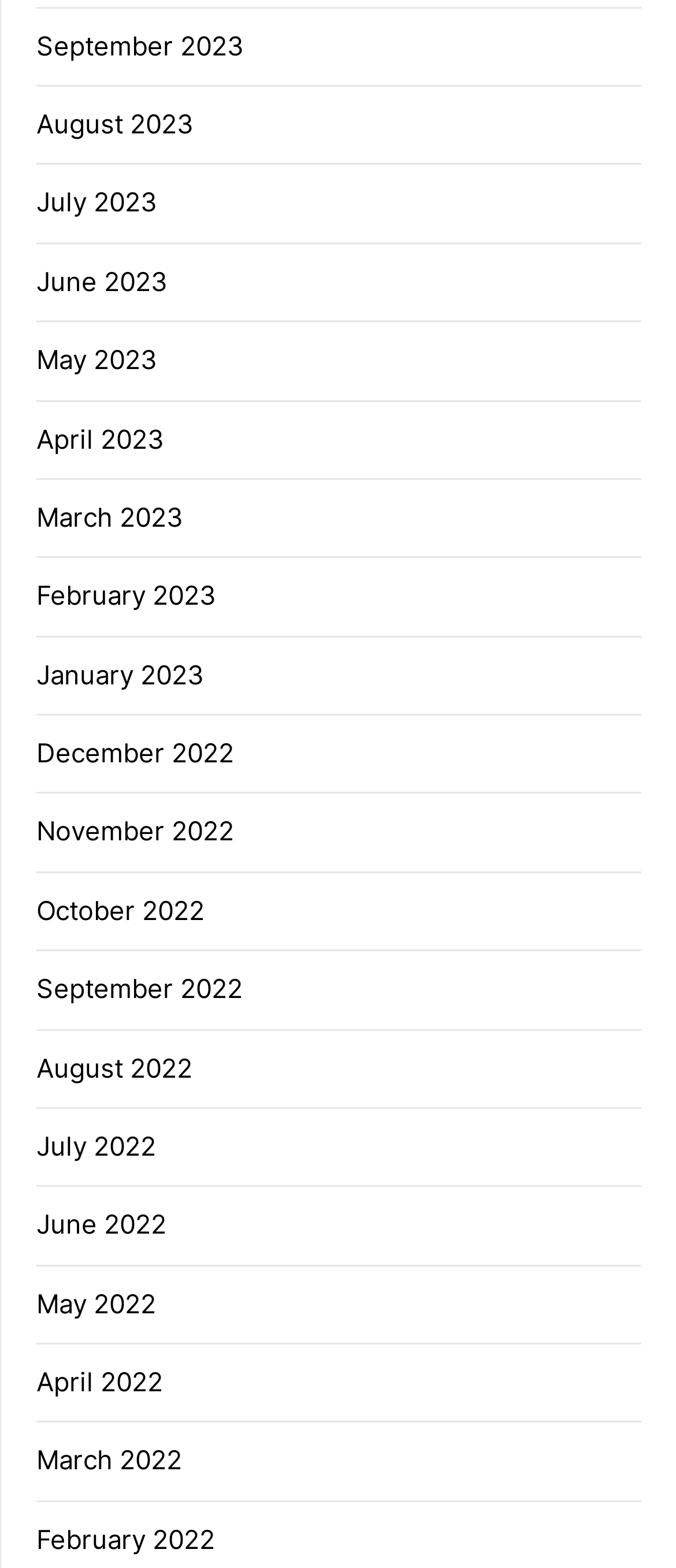Locate the bounding box coordinates of the area where you should click to accomplish the instruction: "check March 2022".

[0.054, 0.921, 0.269, 0.942]